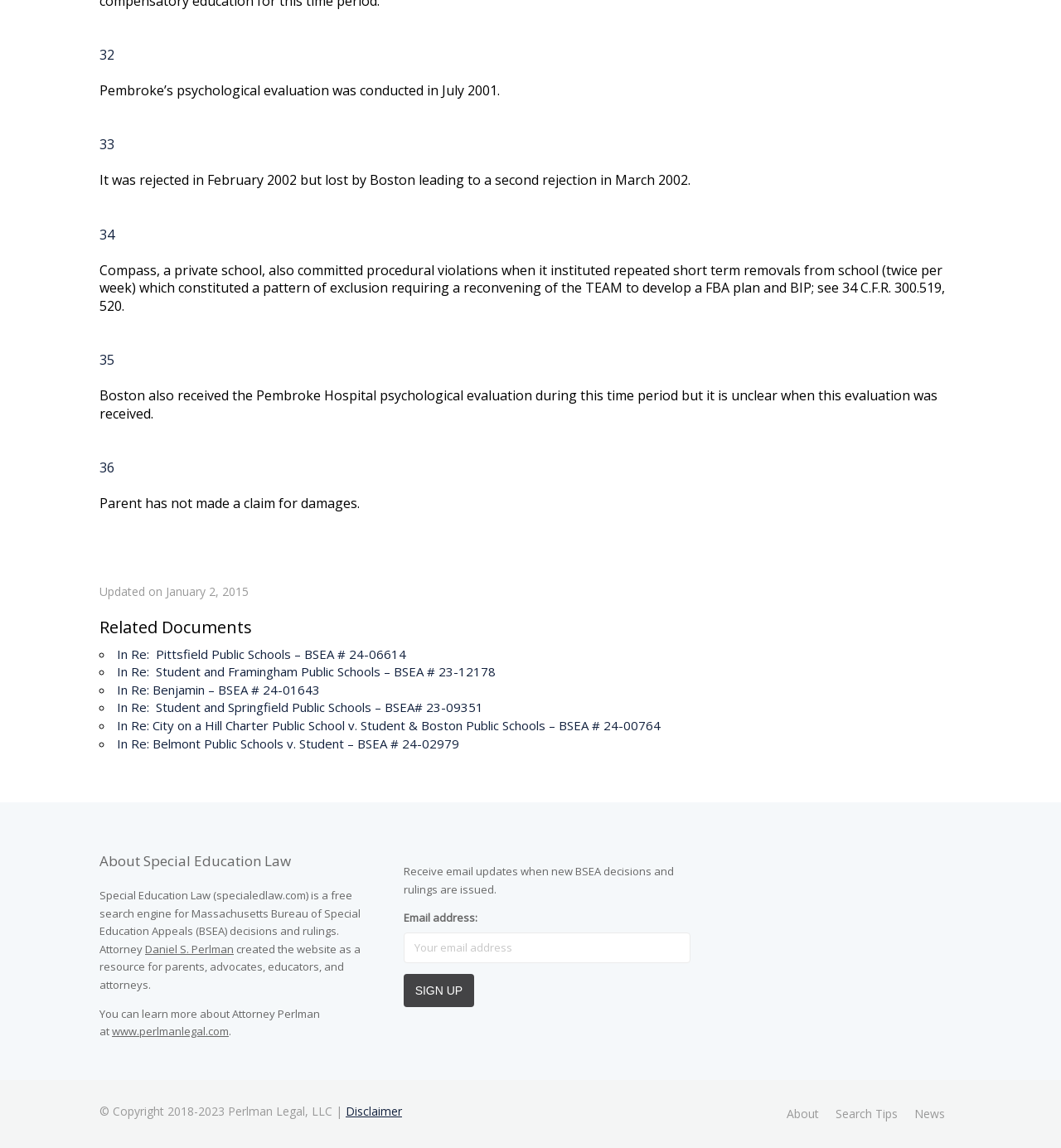Please provide the bounding box coordinates for the element that needs to be clicked to perform the following instruction: "Click the Sign up button". The coordinates should be given as four float numbers between 0 and 1, i.e., [left, top, right, bottom].

[0.38, 0.848, 0.447, 0.877]